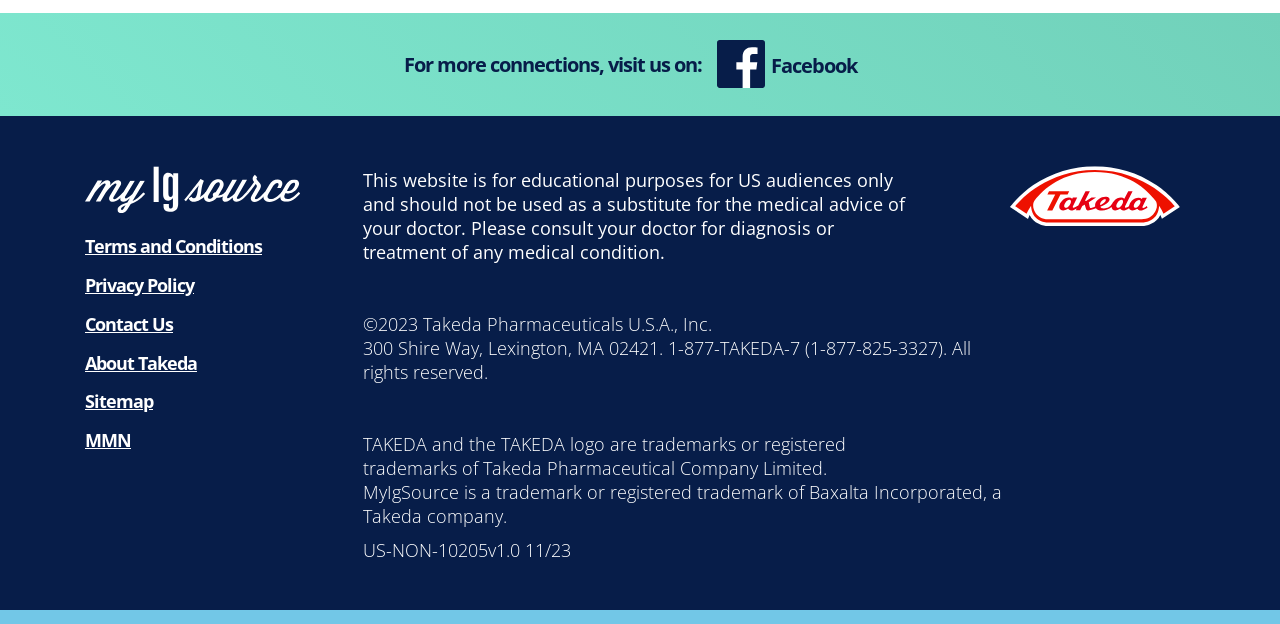Respond to the question below with a single word or phrase:
What is the phone number to contact Takeda?

1-877-TAKEDA-7